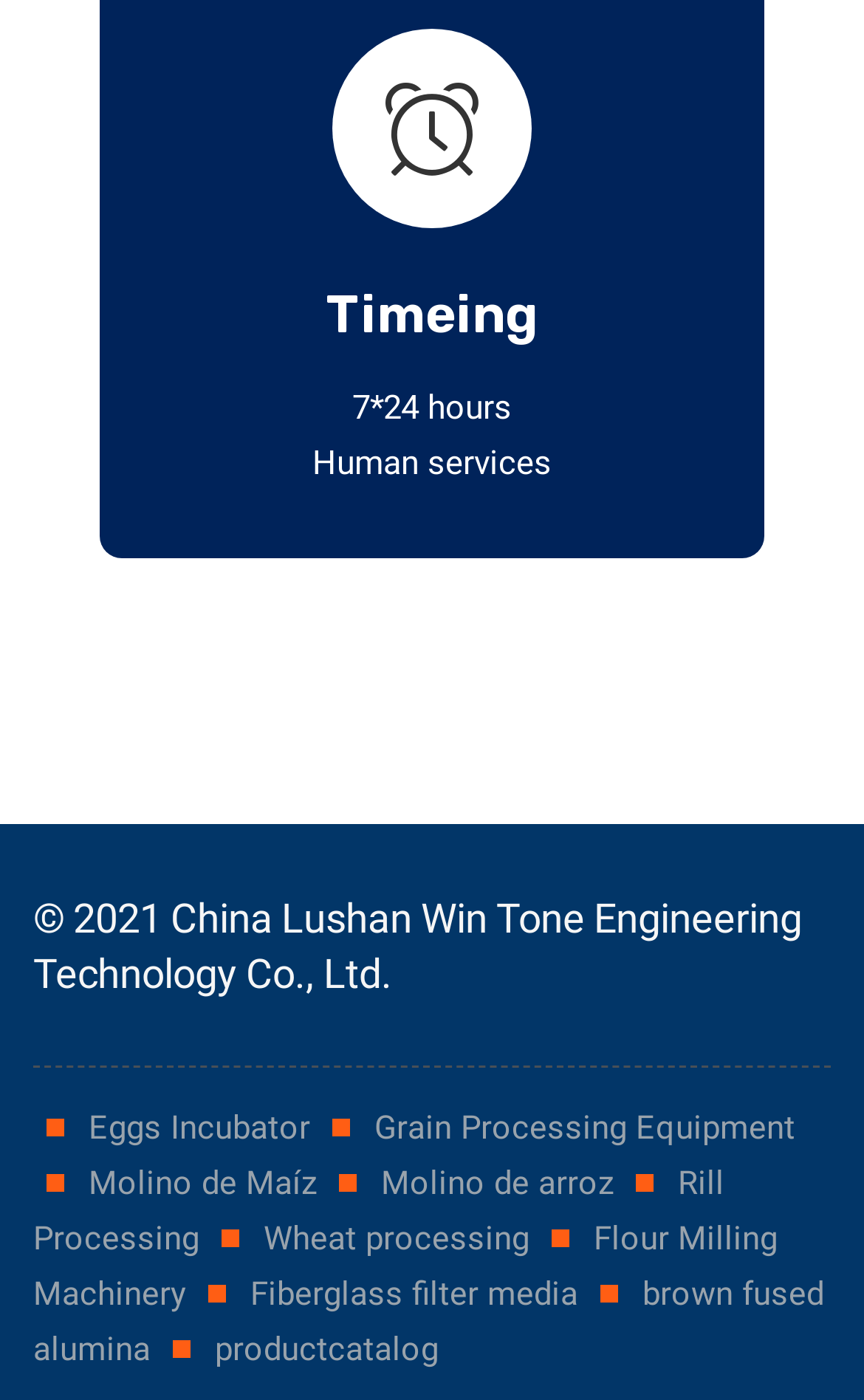Determine the bounding box coordinates of the region that needs to be clicked to achieve the task: "Go to 'Molino de Maíz'".

[0.103, 0.83, 0.377, 0.859]